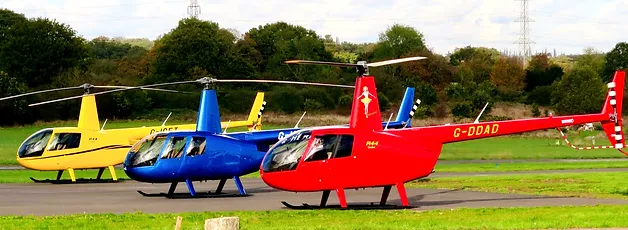What type of location is depicted in the image?
Examine the image closely and answer the question with as much detail as possible.

The caption describes the setting as an airfield, marked by a well-maintained runway and lush greenery in the backdrop, which suggests an ideal location for aviation activities.